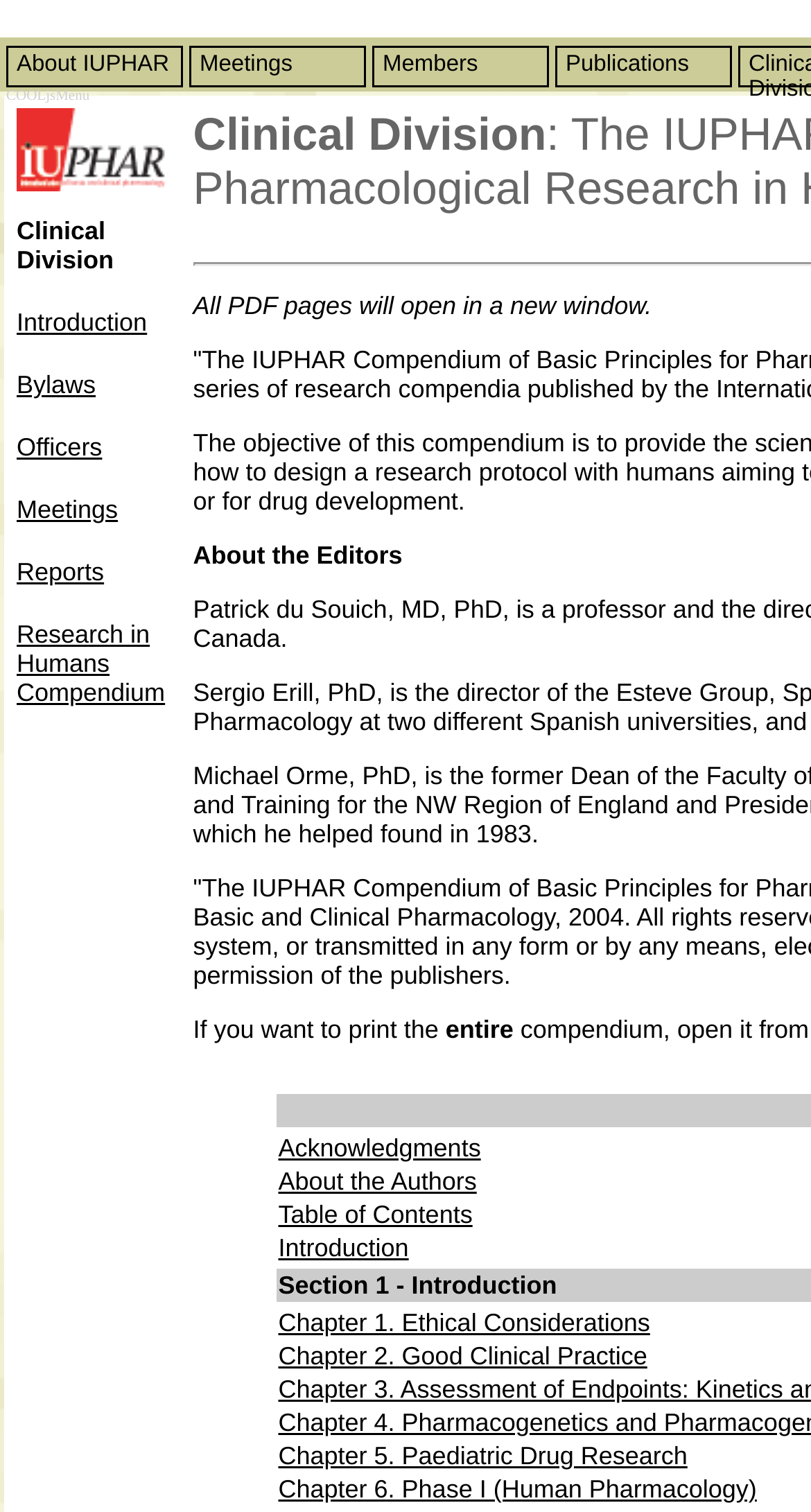Find the bounding box coordinates for the area that should be clicked to accomplish the instruction: "Read Introduction".

[0.021, 0.204, 0.181, 0.223]